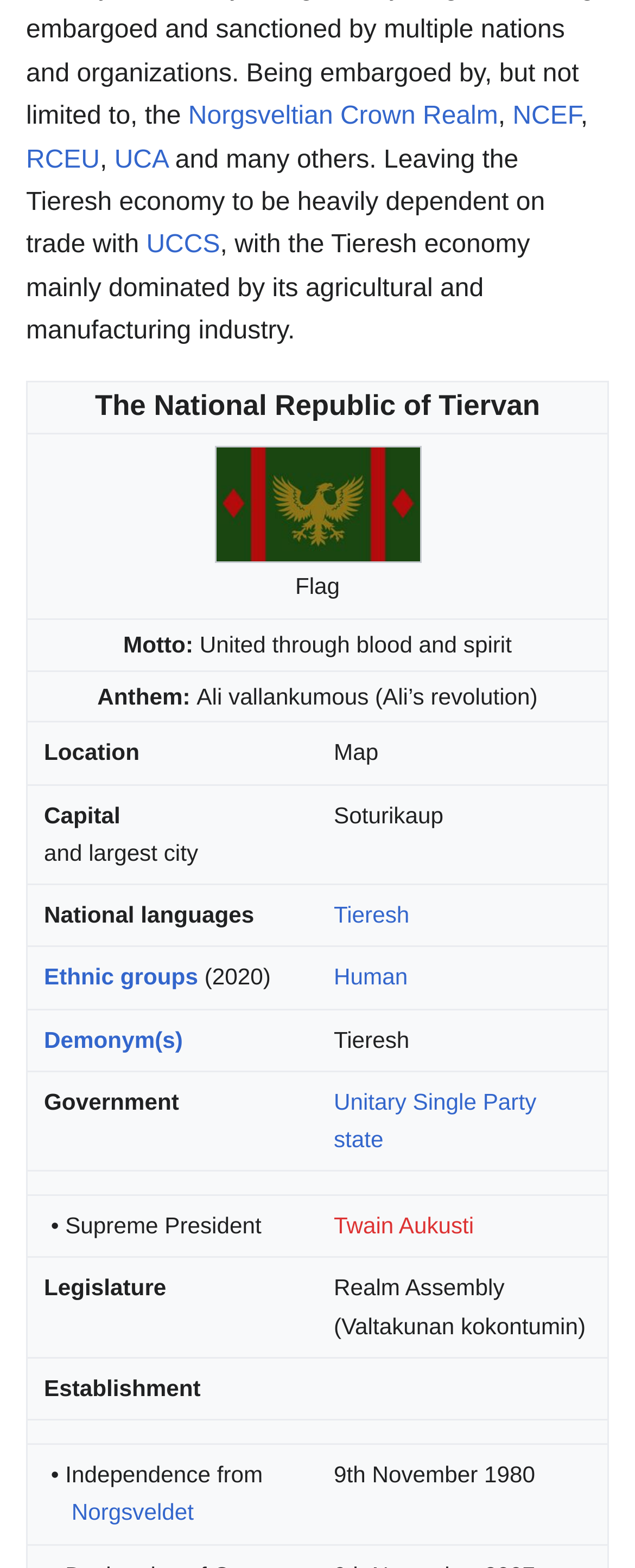What is the capital and largest city of Tiervan? Based on the screenshot, please respond with a single word or phrase.

Soturikaup